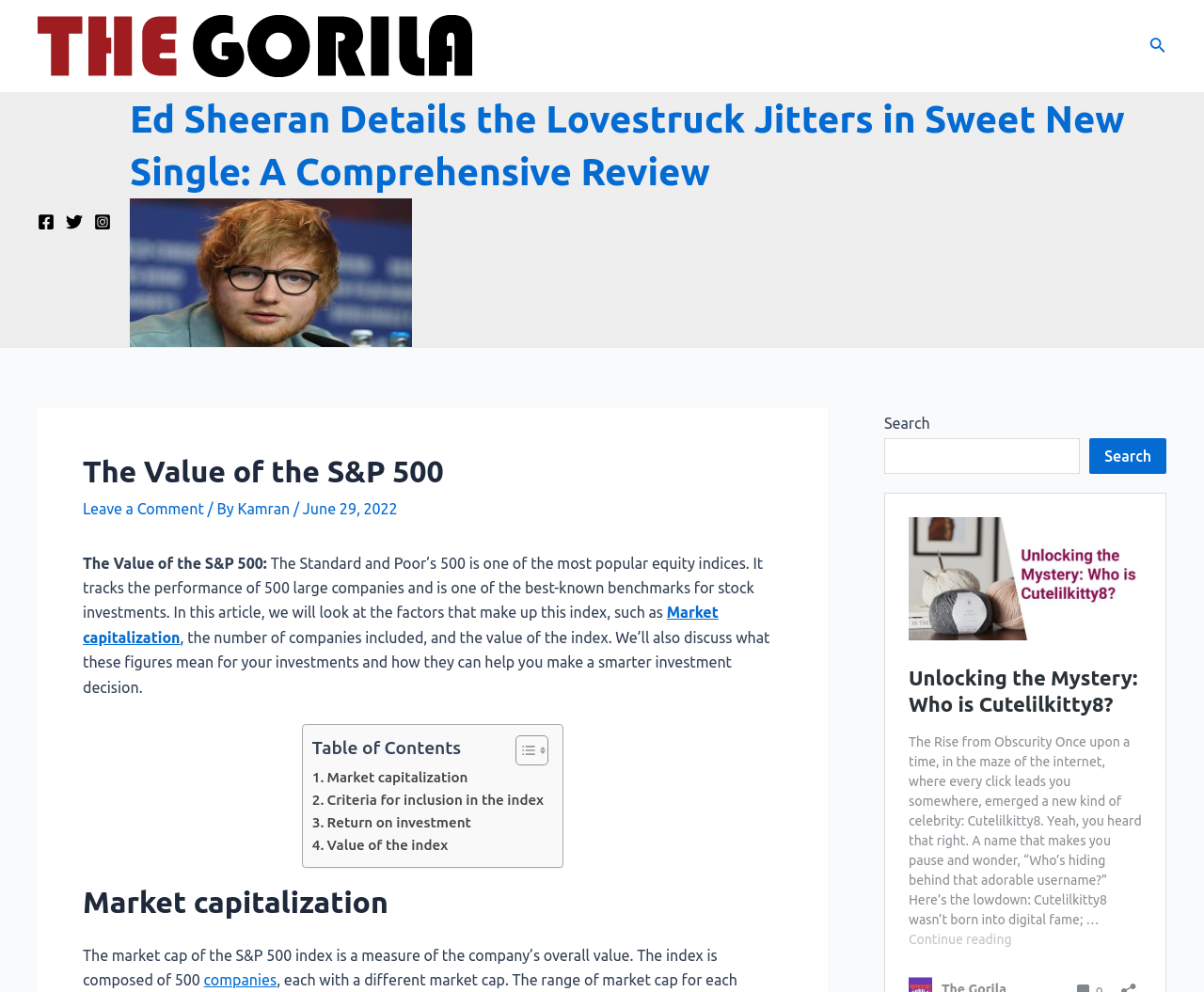Pinpoint the bounding box coordinates of the area that must be clicked to complete this instruction: "Search for something".

[0.734, 0.442, 0.897, 0.478]